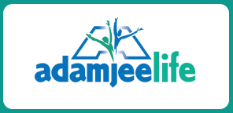Elaborate on all the features and components visible in the image.

The image showcases the logo of Adamjee Life, a prominent name in the insurance and financial services sector. The logo features vibrant colors and embodies a modern design with stylized representations of people celebrating life, symbolizing the company's commitment to enhancing the well-being of its clients. The name "adamjeelife" is displayed in a bold, contemporary font, blending colors from blue to green, which conveys trust, growth, and vitality. This logo is not only a visual identity but also reflects the values and mission of Adamjee Life in providing exceptional service quality and support to individuals and families in their financial planning and insurance needs.